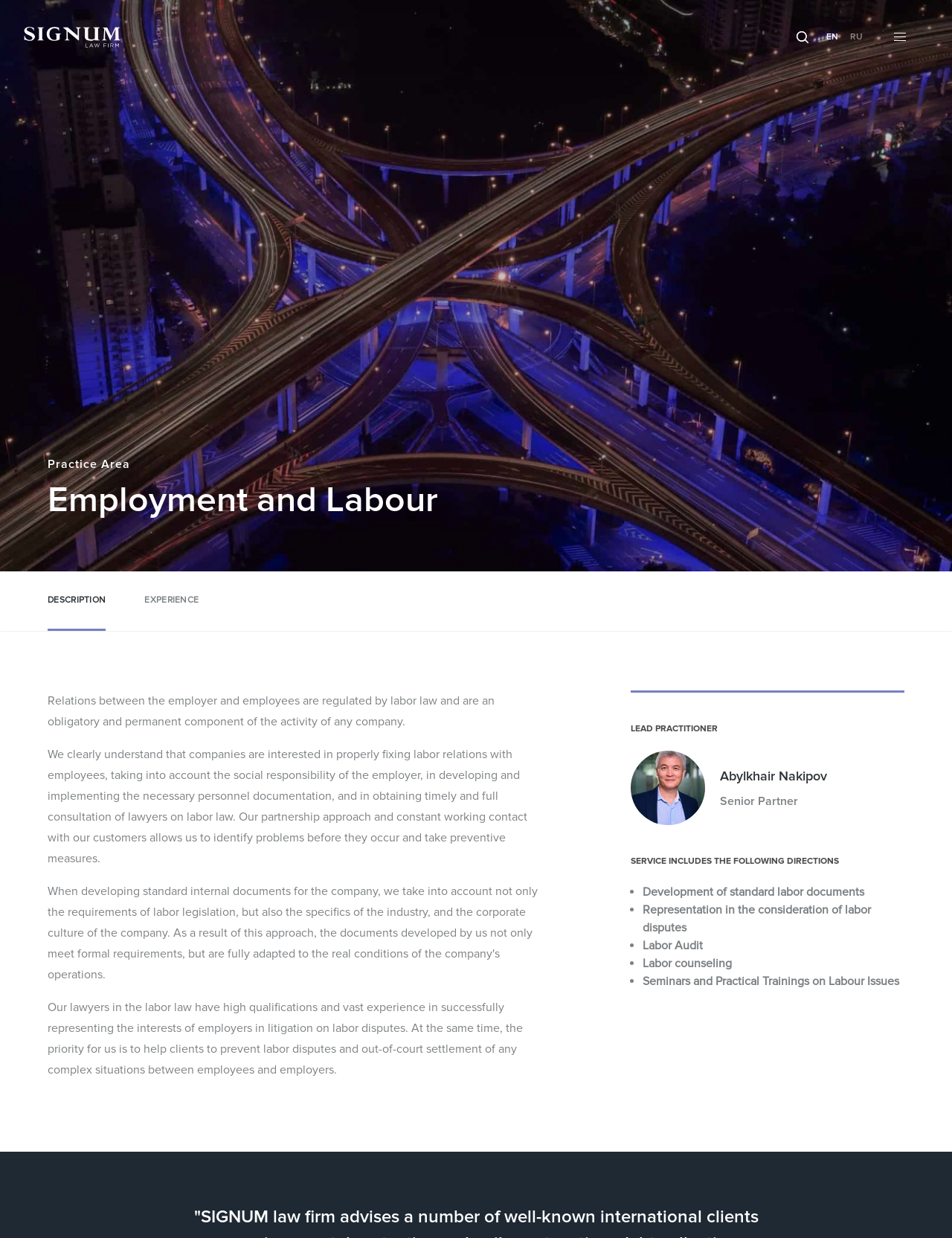How many services are included in the labor law practice?
Refer to the screenshot and respond with a concise word or phrase.

5